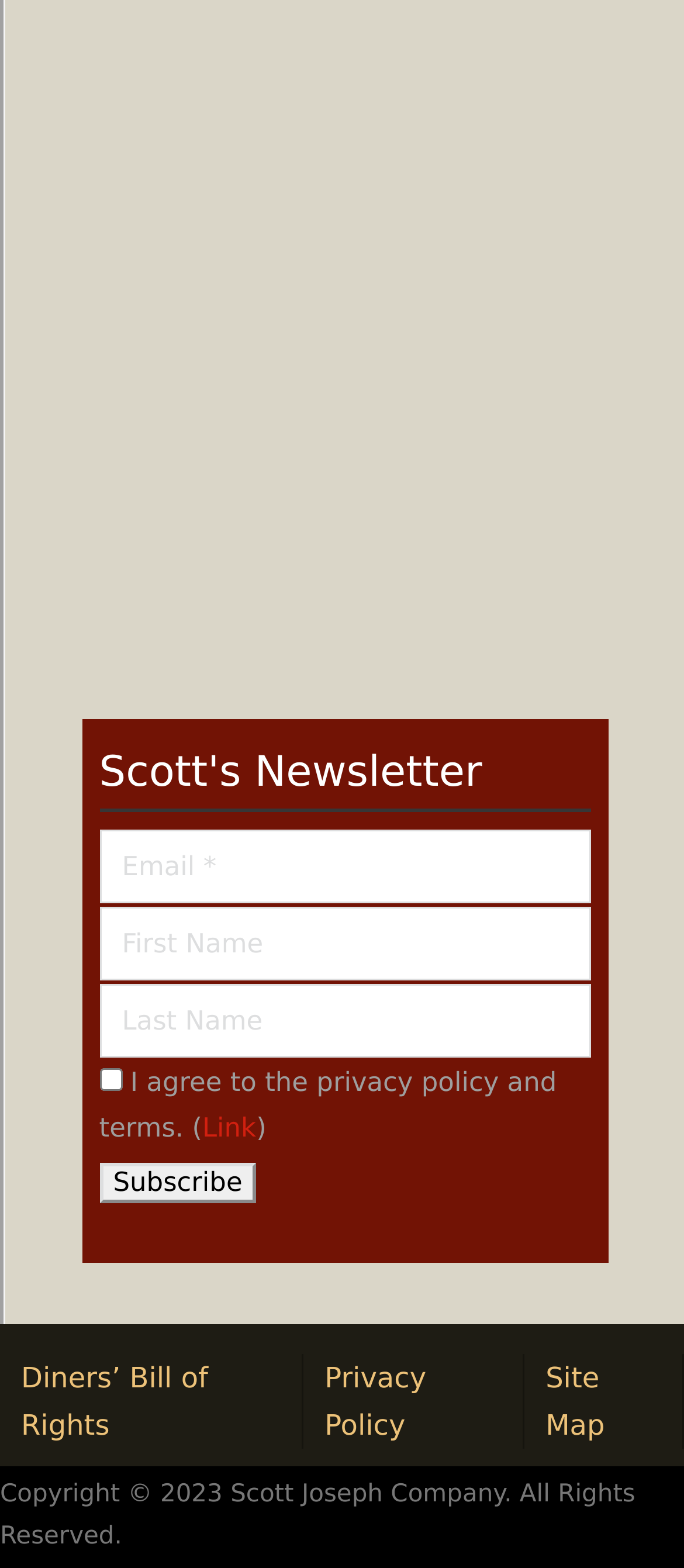Please predict the bounding box coordinates (top-left x, top-left y, bottom-right x, bottom-right y) for the UI element in the screenshot that fits the description: parent_node: Search ...

[0.119, 0.163, 0.888, 0.442]